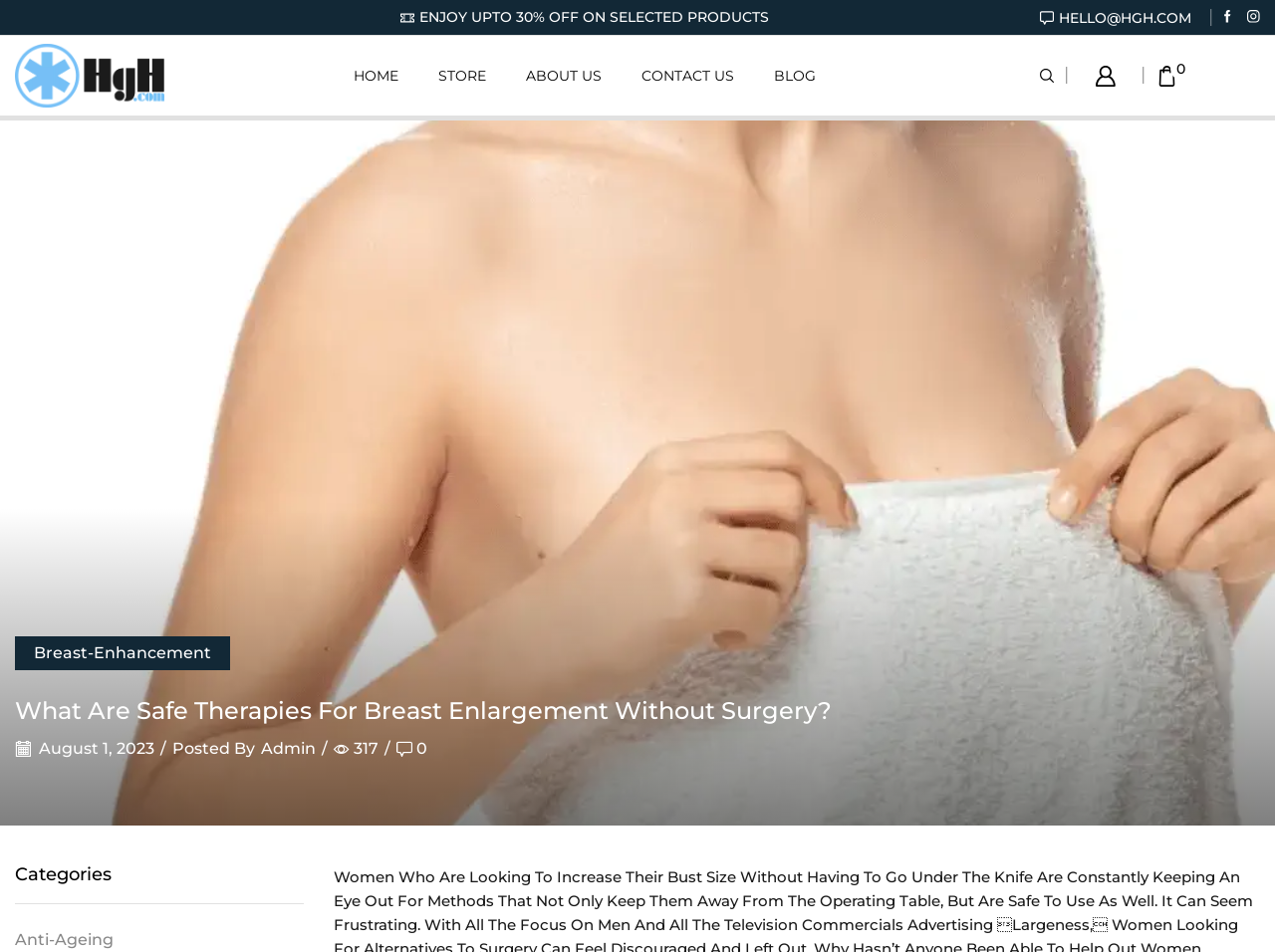What is the email address provided for contact?
Based on the image, respond with a single word or phrase.

HELLO@HGH.COM